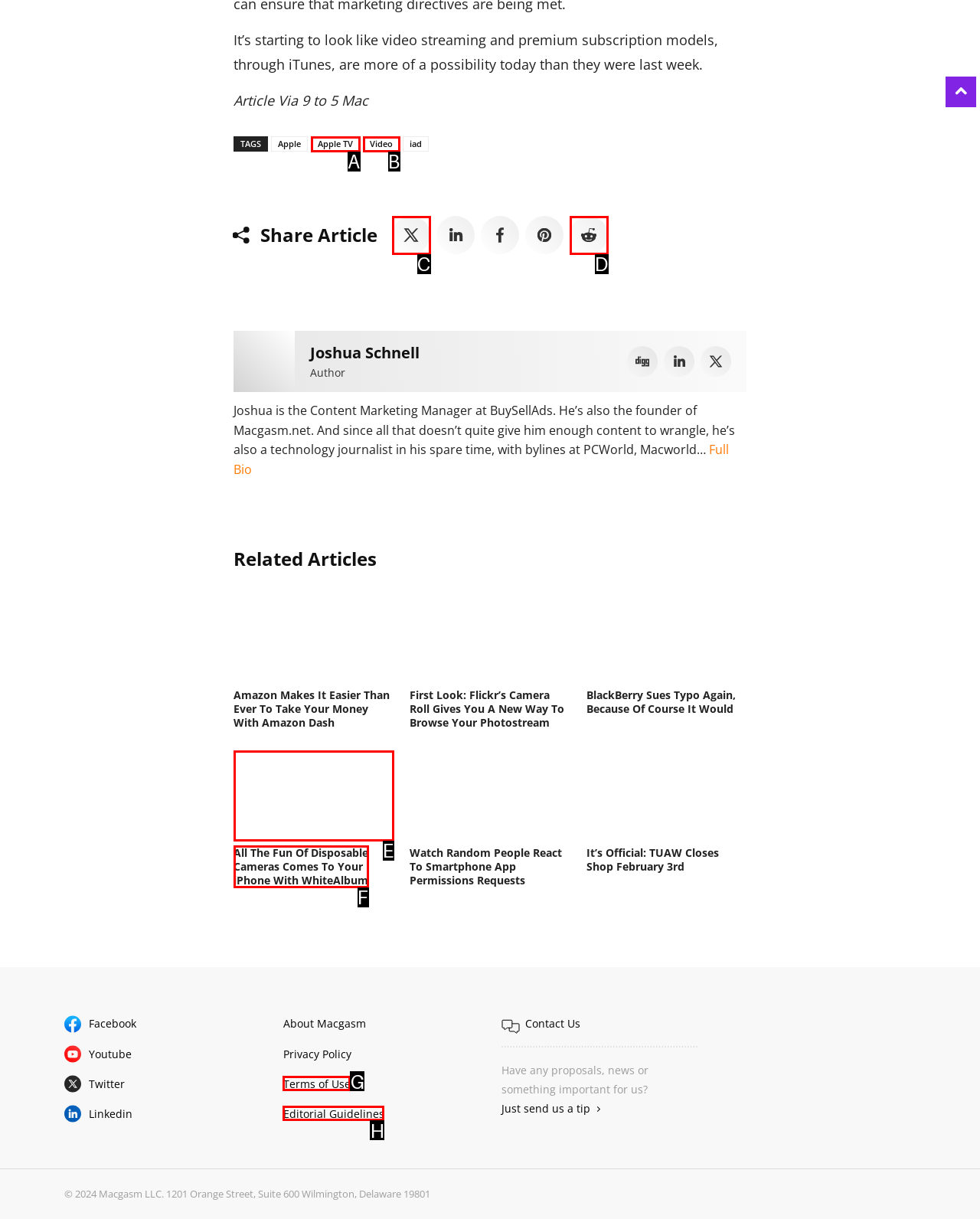Using the description: Search
Identify the letter of the corresponding UI element from the choices available.

None